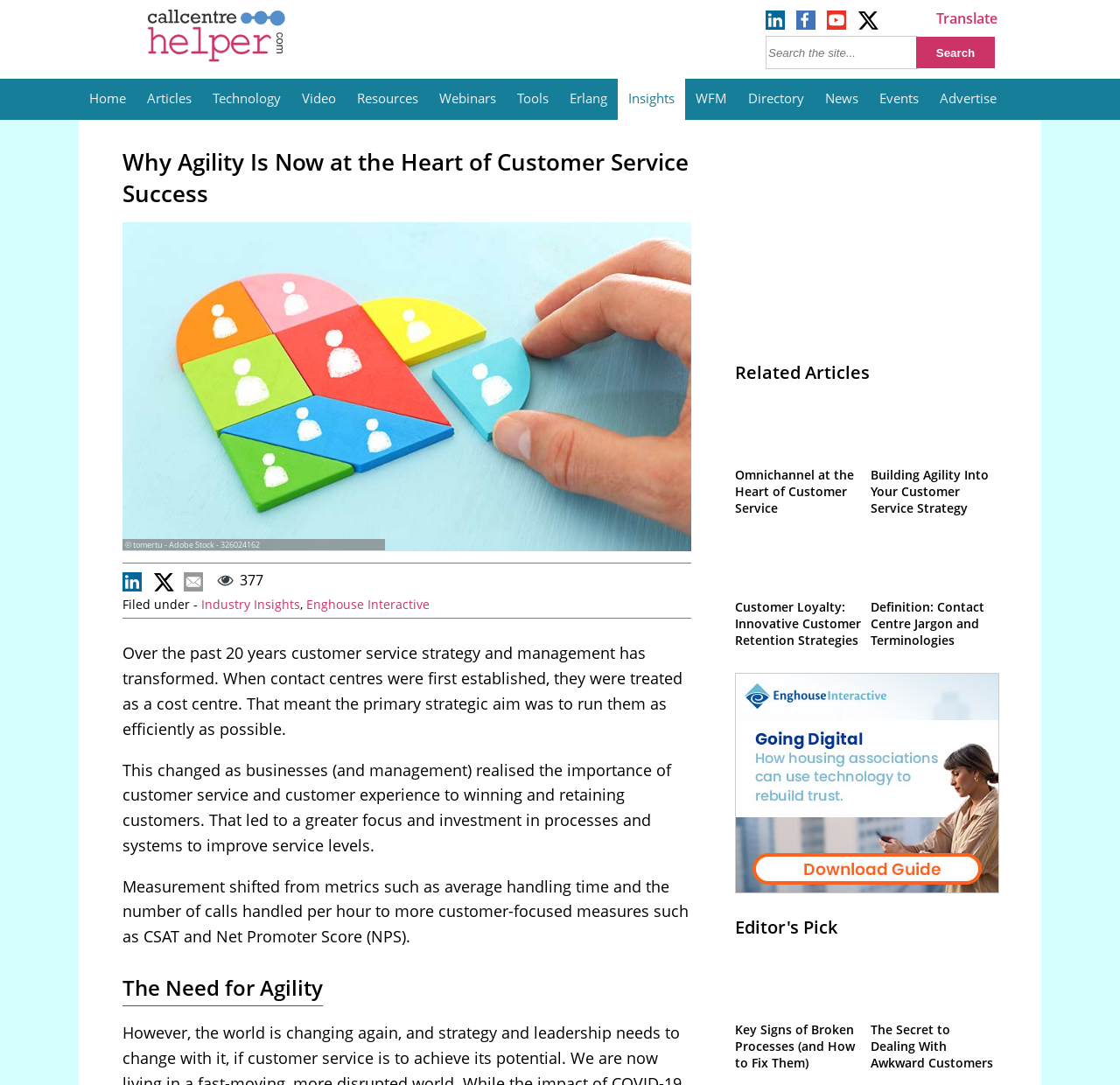Please identify the bounding box coordinates of the area that needs to be clicked to follow this instruction: "Check Facebook page".

None